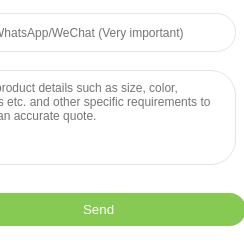Summarize the image with a detailed description that highlights all prominent details.

The image showcases a modern chat interface designed for product inquiries. It features a clean layout with input fields for the user's WhatsApp or WeChat contact information, highlighted as very important for effective communication. Below this section, there is a prompt inviting users to share specific product details such as size, color, and other requirements to receive an accurate quote. The visually prominent green "Send" button encourages users to submit their information easily, promoting user engagement and seamless interaction with the service. Overall, the design emphasizes clarity and usability, aimed at enhancing the customer experience in obtaining product quotes.